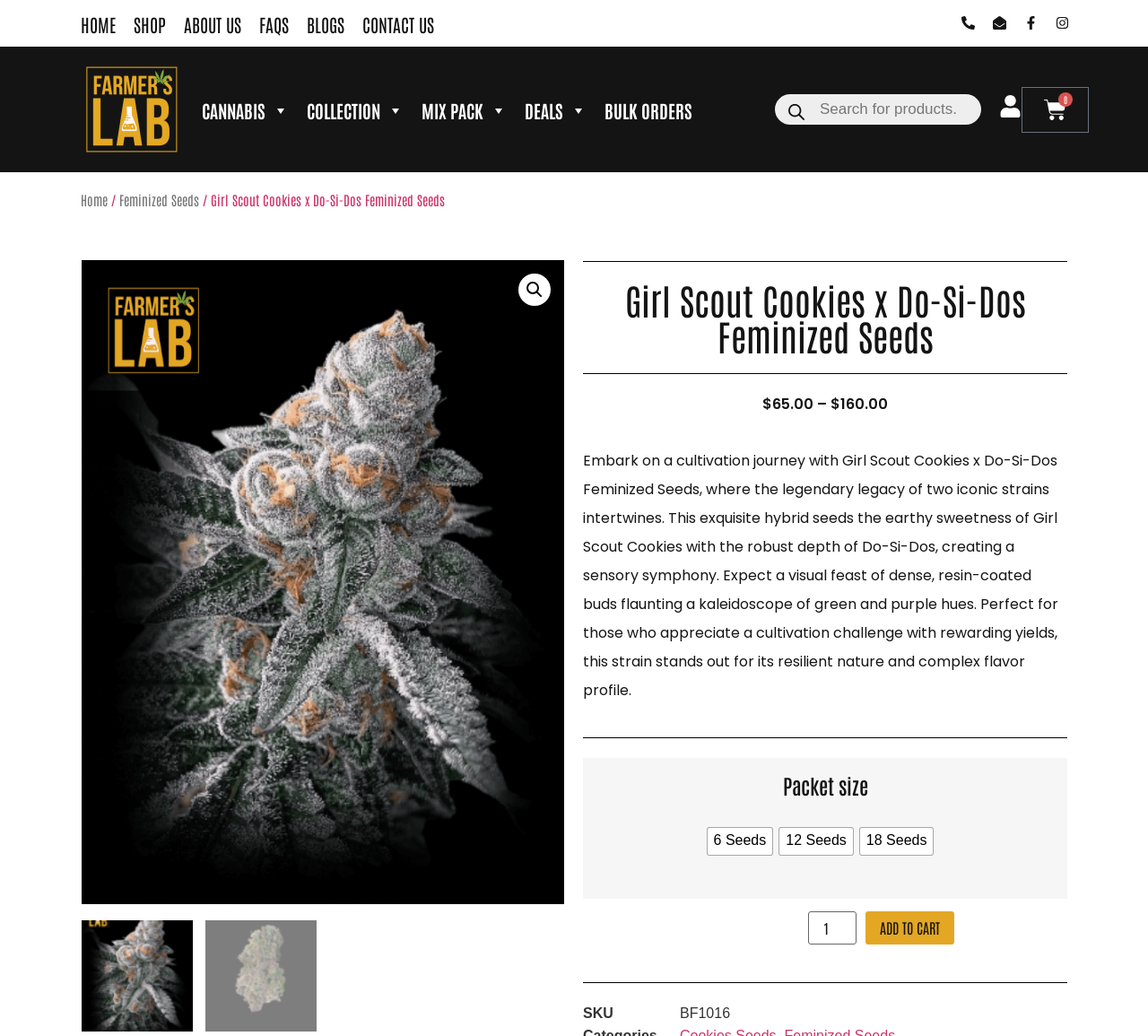What is the name of the logo on the green background?
Examine the image and give a concise answer in one word or a short phrase.

Farmer's lab logo